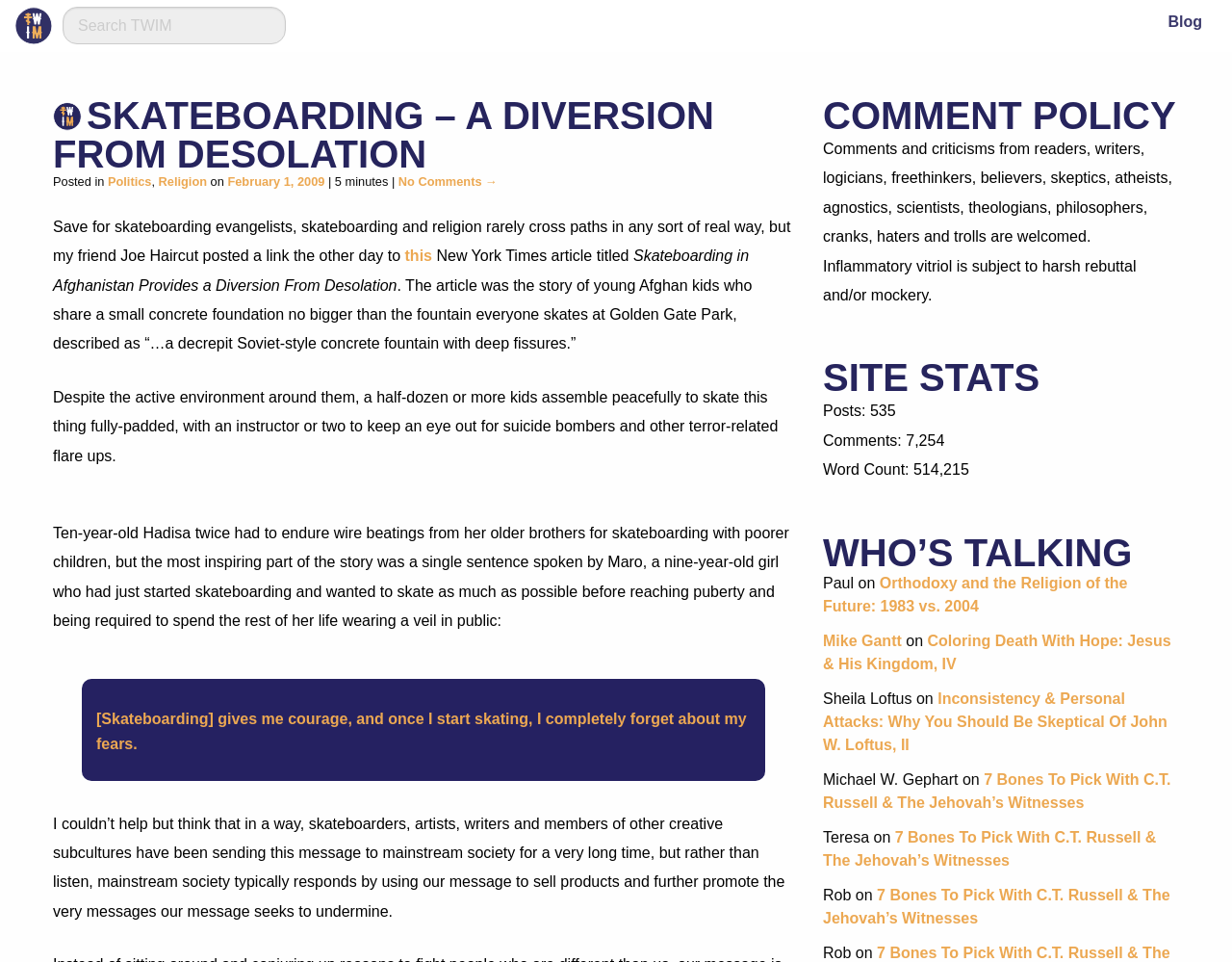Could you locate the bounding box coordinates for the section that should be clicked to accomplish this task: "Search for something".

[0.051, 0.007, 0.232, 0.046]